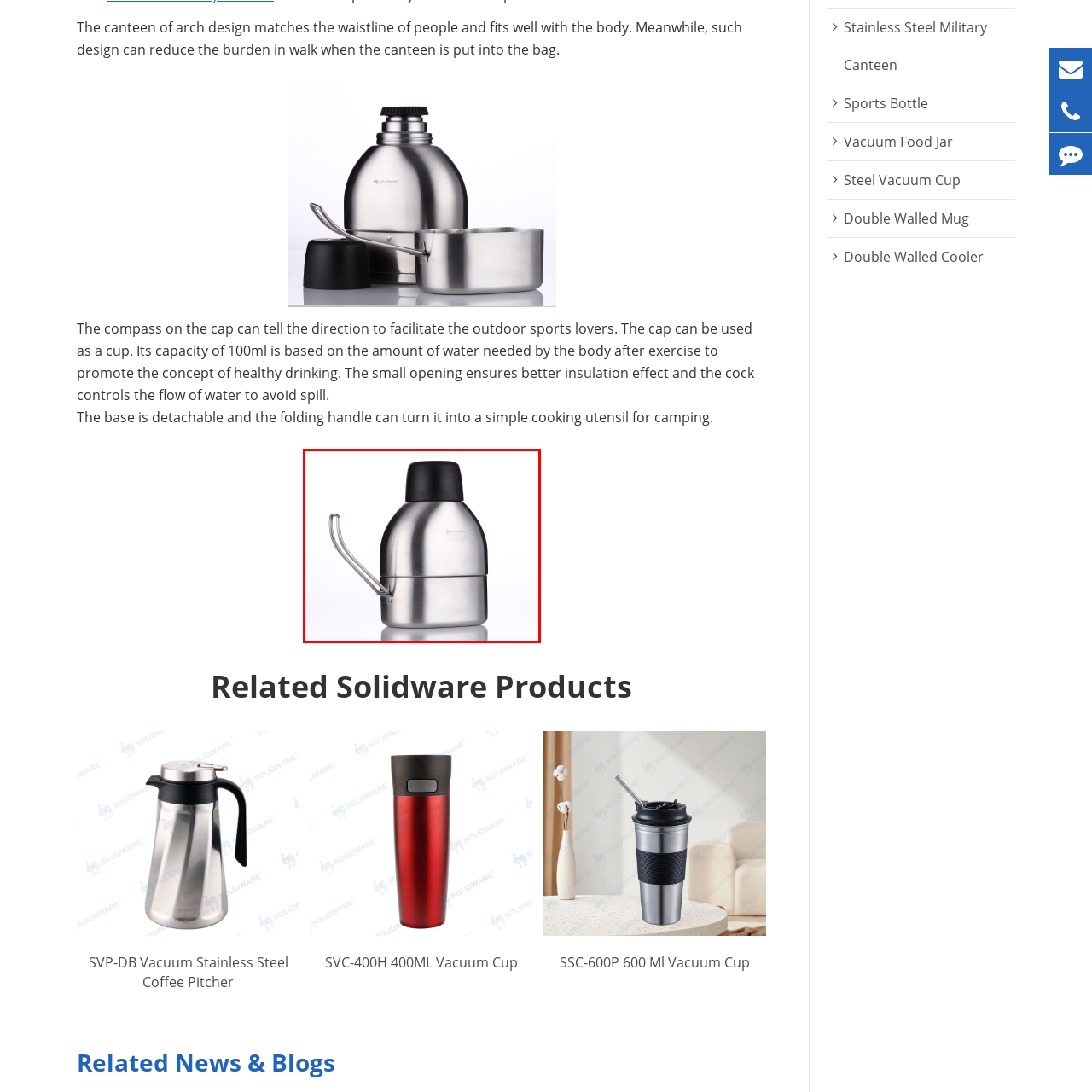Inspect the image outlined in red and answer succinctly: What is the capacity of the canteen in ml?

100ml